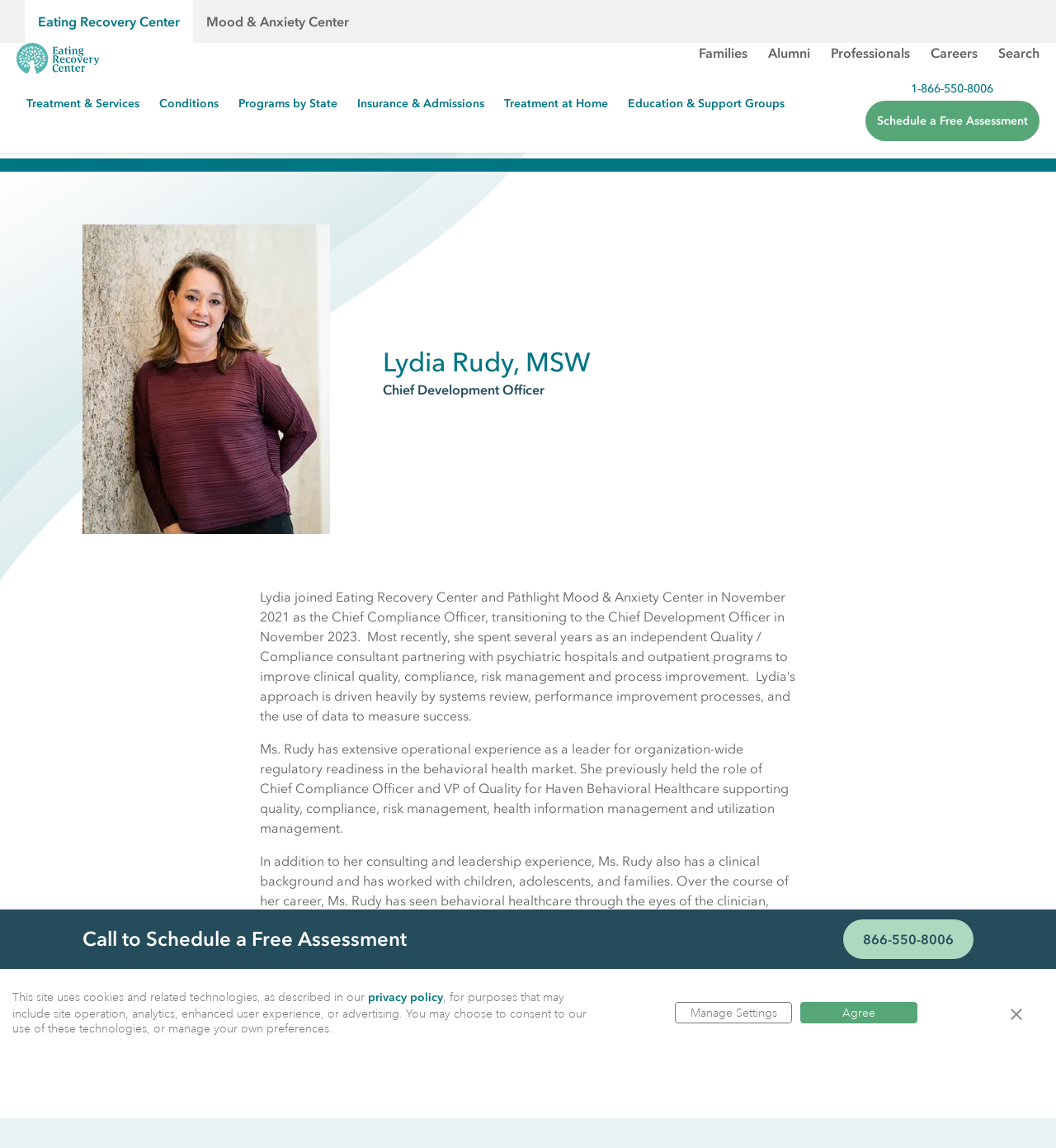Please specify the bounding box coordinates of the region to click in order to perform the following instruction: "Search".

[0.938, 0.054, 0.977, 0.077]